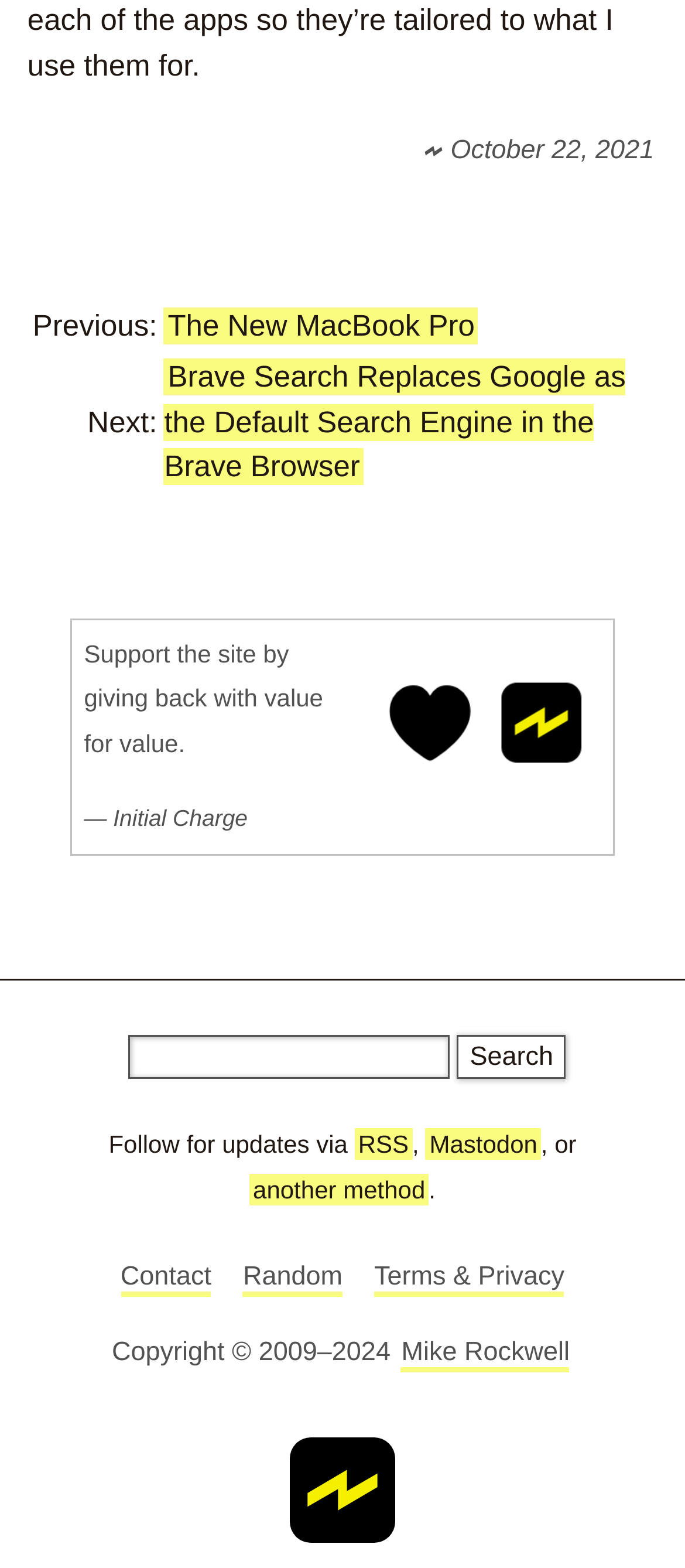Please determine the bounding box coordinates for the UI element described here. Use the format (top-left x, top-left y, bottom-right x, bottom-right y) with values bounded between 0 and 1: Random

[0.355, 0.805, 0.5, 0.827]